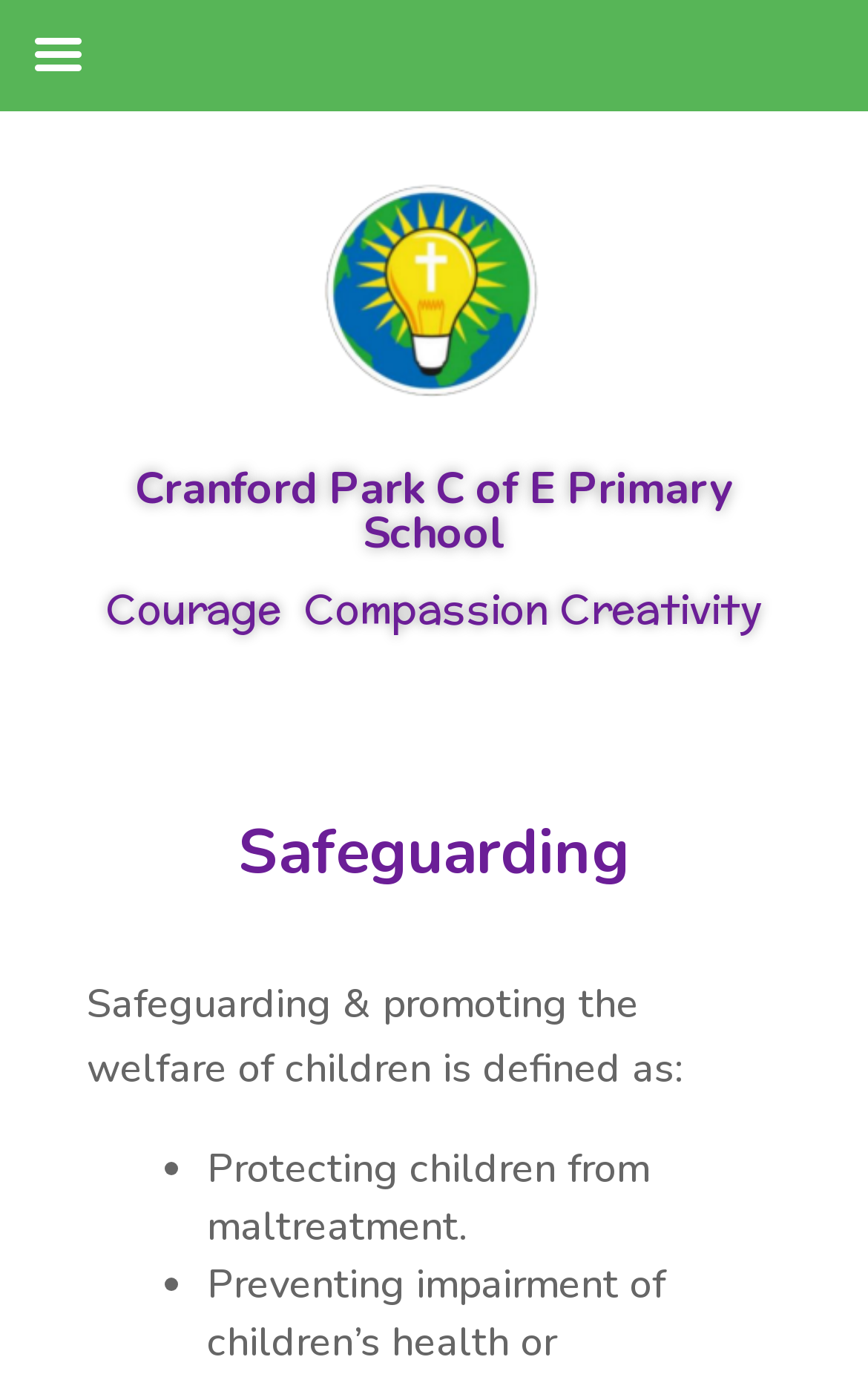What is the theme of the webpage?
Based on the visual details in the image, please answer the question thoroughly.

The theme of the webpage can be determined by looking at the heading elements and the content of the webpage. The heading 'Safeguarding' and the list of bullet points under it suggest that the theme of the webpage is related to safeguarding.